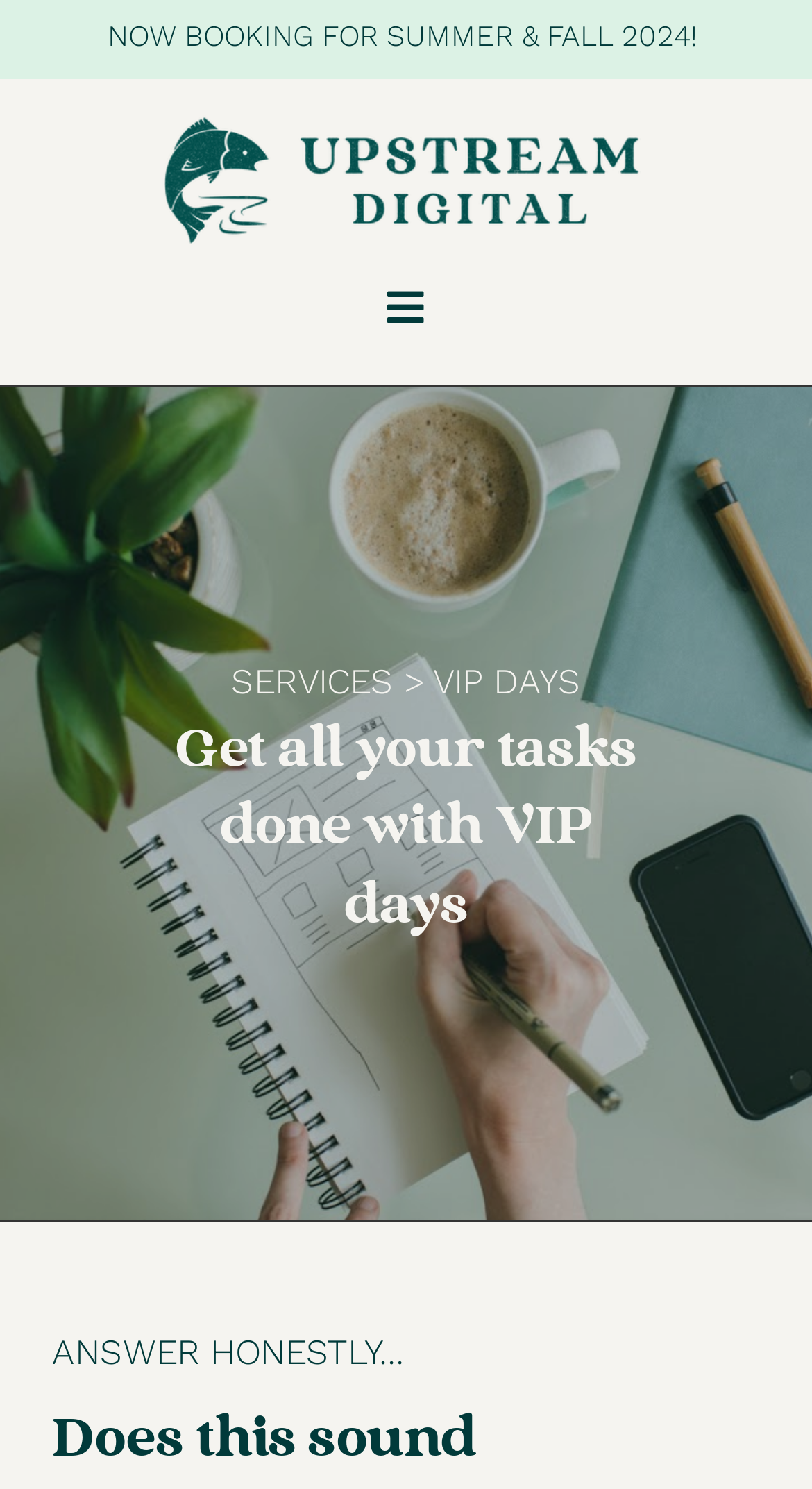What is the current booking status?
Using the visual information, answer the question in a single word or phrase.

NOW BOOKING FOR SUMMER & FALL 2024!